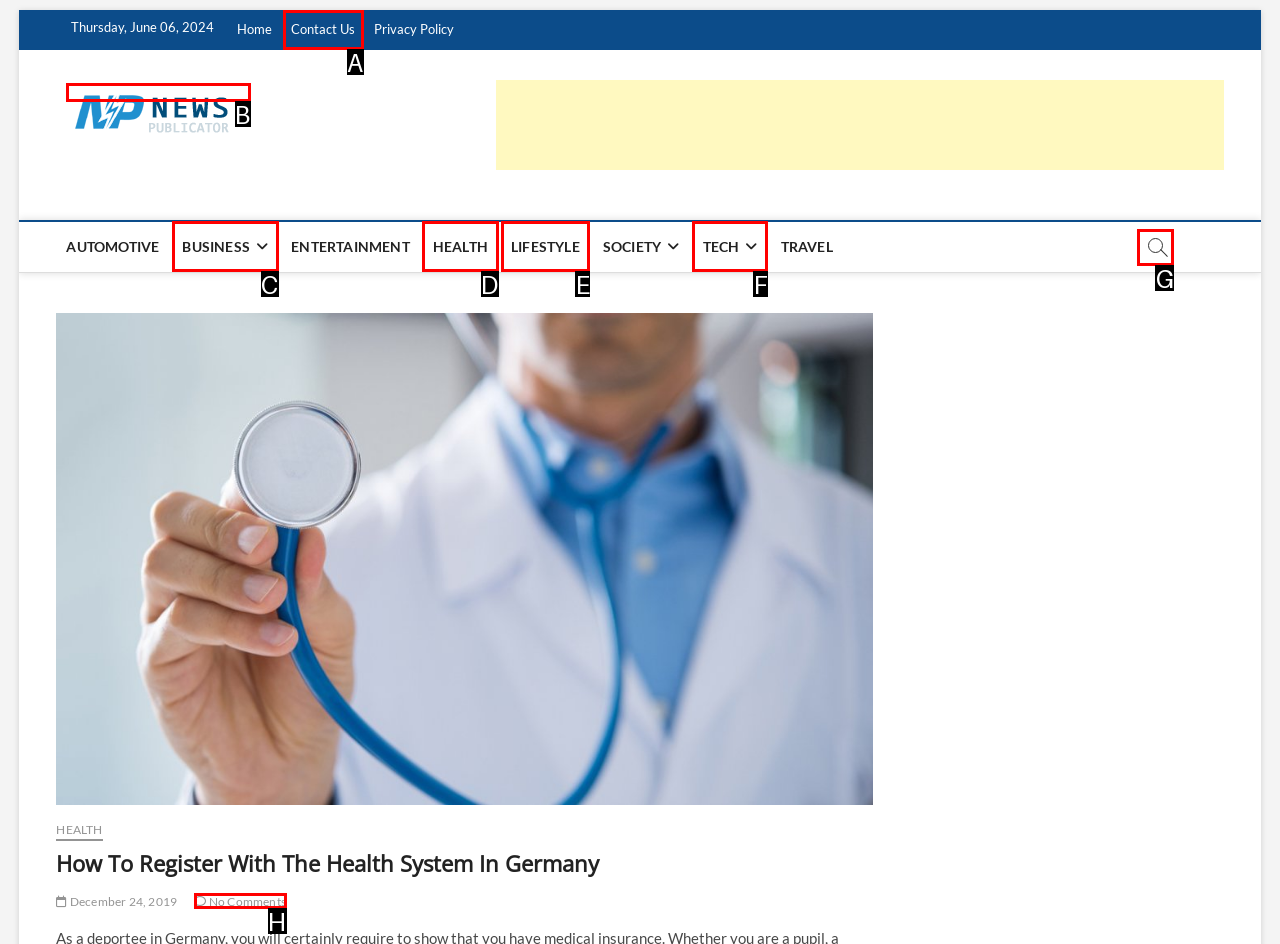Given the description: Business, pick the option that matches best and answer with the corresponding letter directly.

C